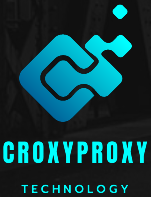What is the font style of the word 'TECHNOLOGY'?
Answer the question based on the image using a single word or a brief phrase.

Smaller, yet equally striking